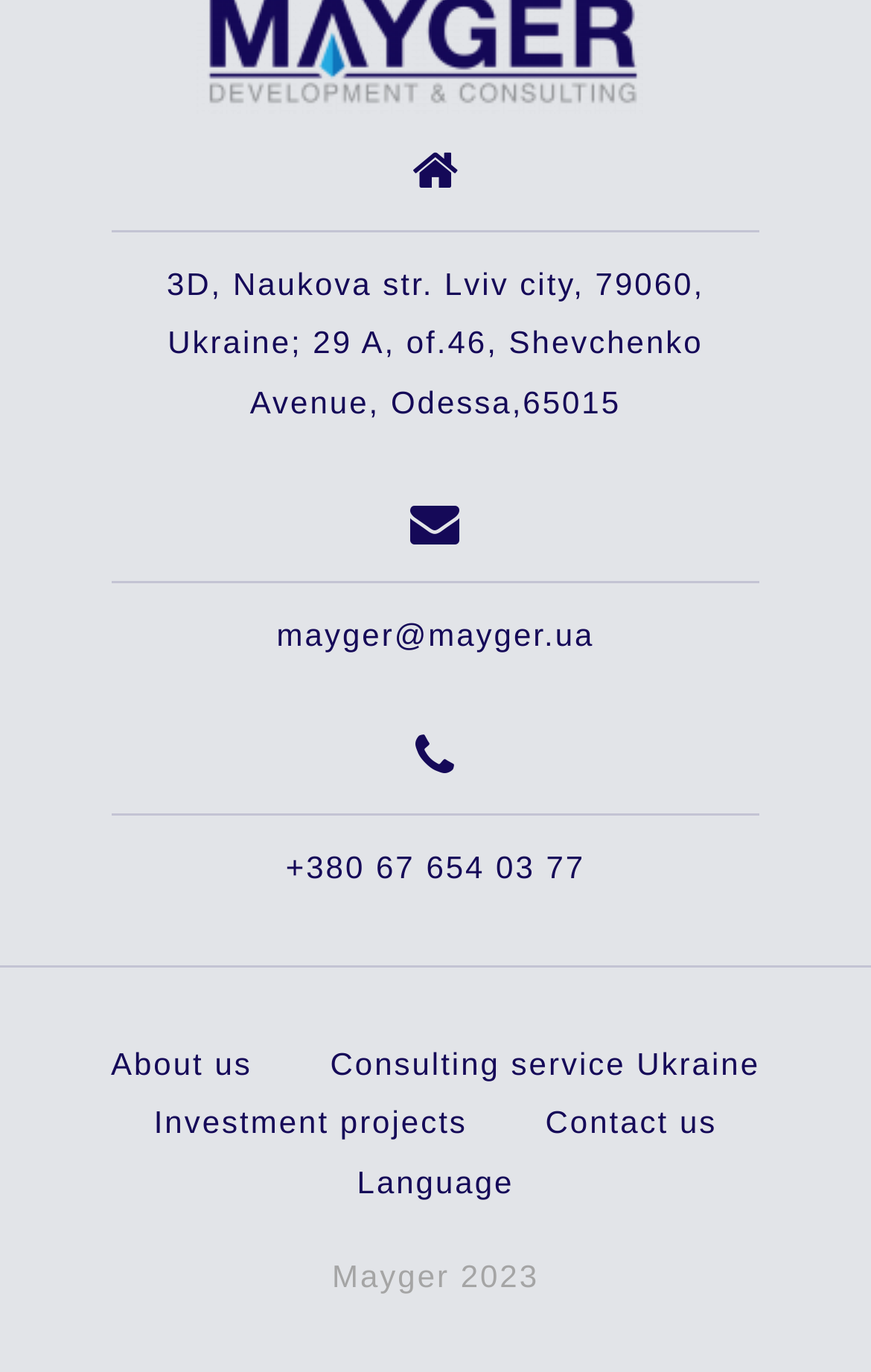Carefully examine the image and provide an in-depth answer to the question: What is the phone number of the company?

The phone number of the company is obtained from the StaticText element '+380 67 654 03 77' which is located below the email address of the company.